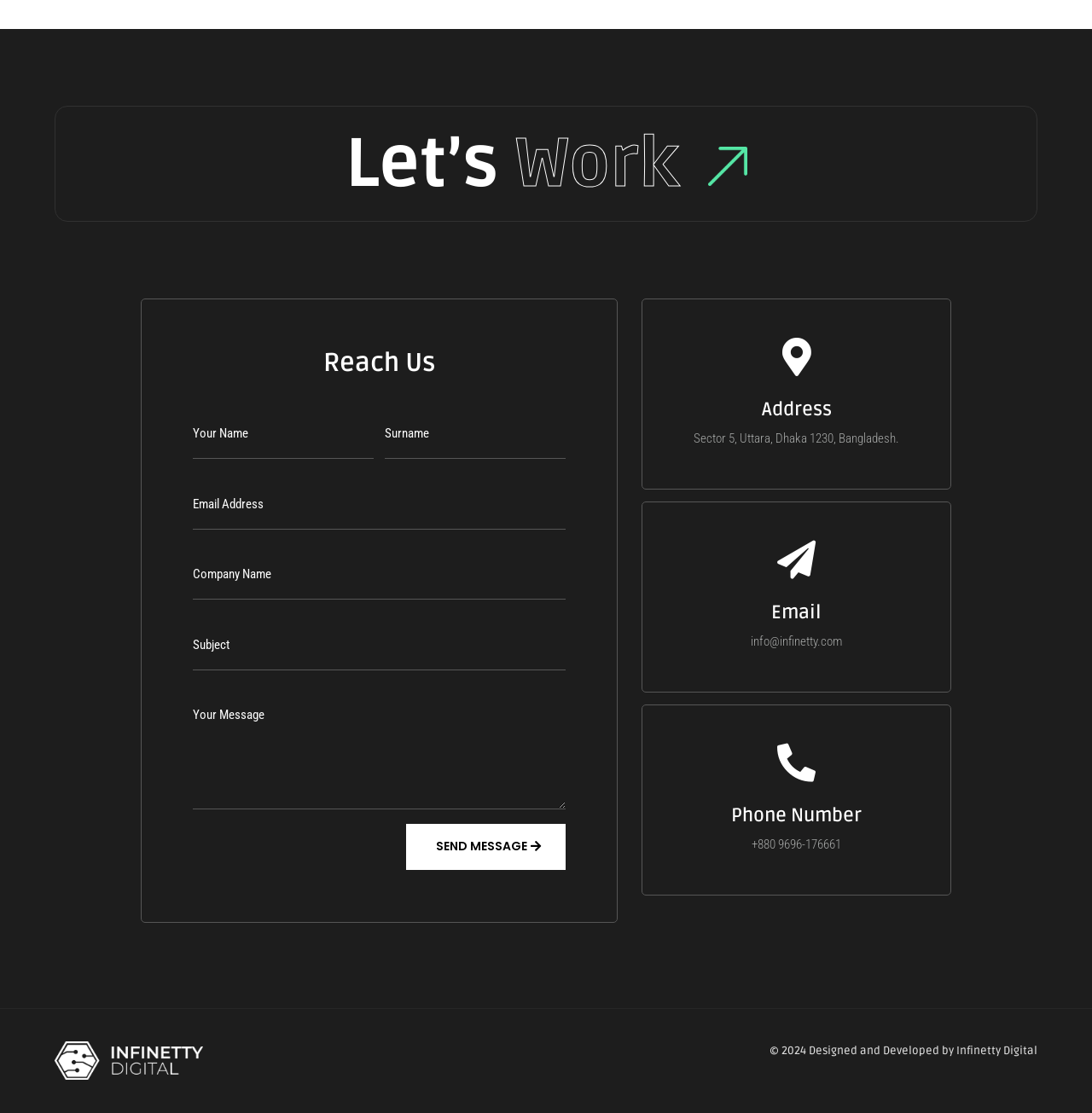Can you give a detailed response to the following question using the information from the image? What is the copyright year of the webpage?

The copyright year is explicitly stated at the bottom of the webpage, as '© 2024 Designed and Developed by Infinetty Digital'.